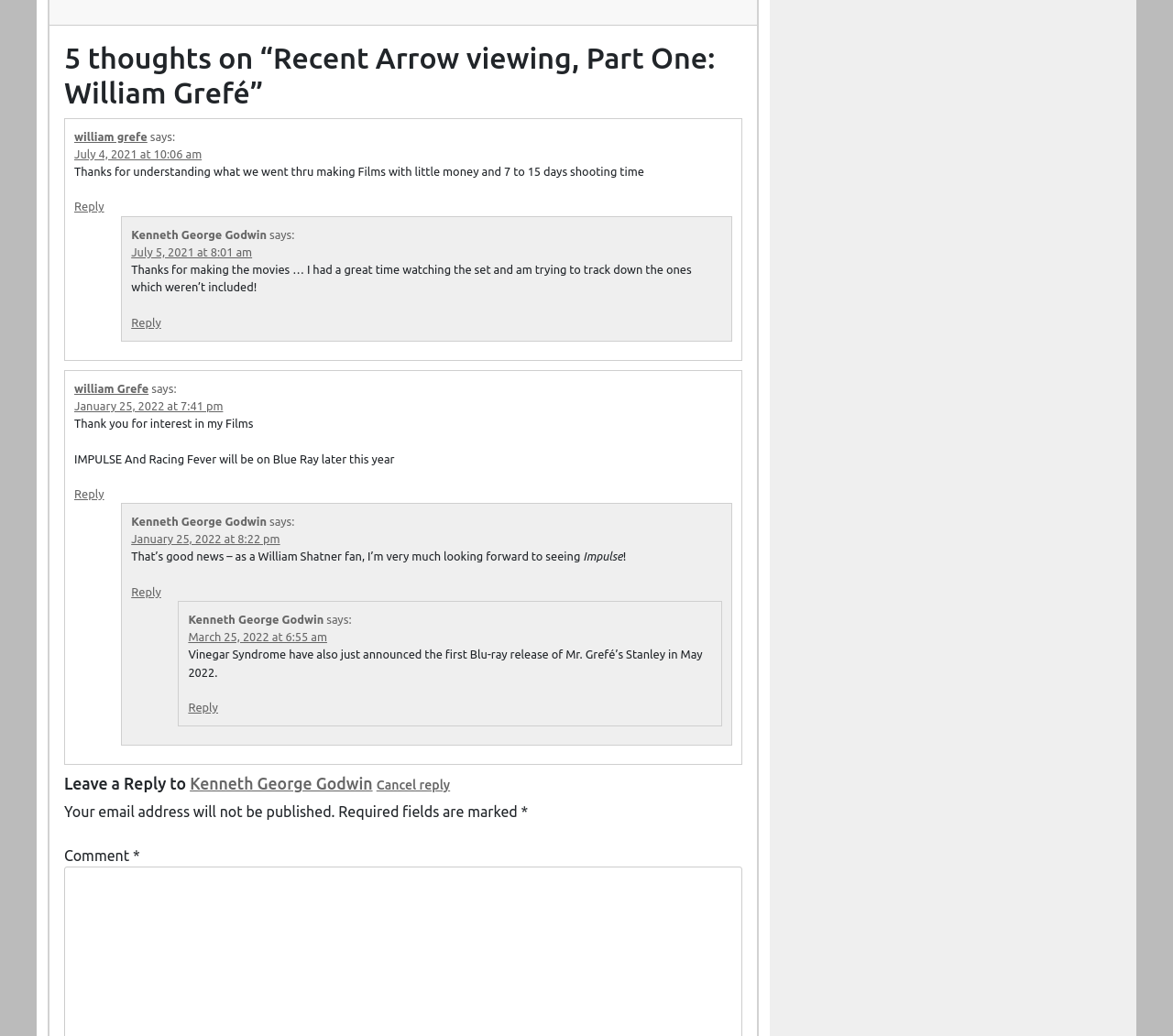What is the topic of discussion in the comments section?
By examining the image, provide a one-word or phrase answer.

William Grefe's films